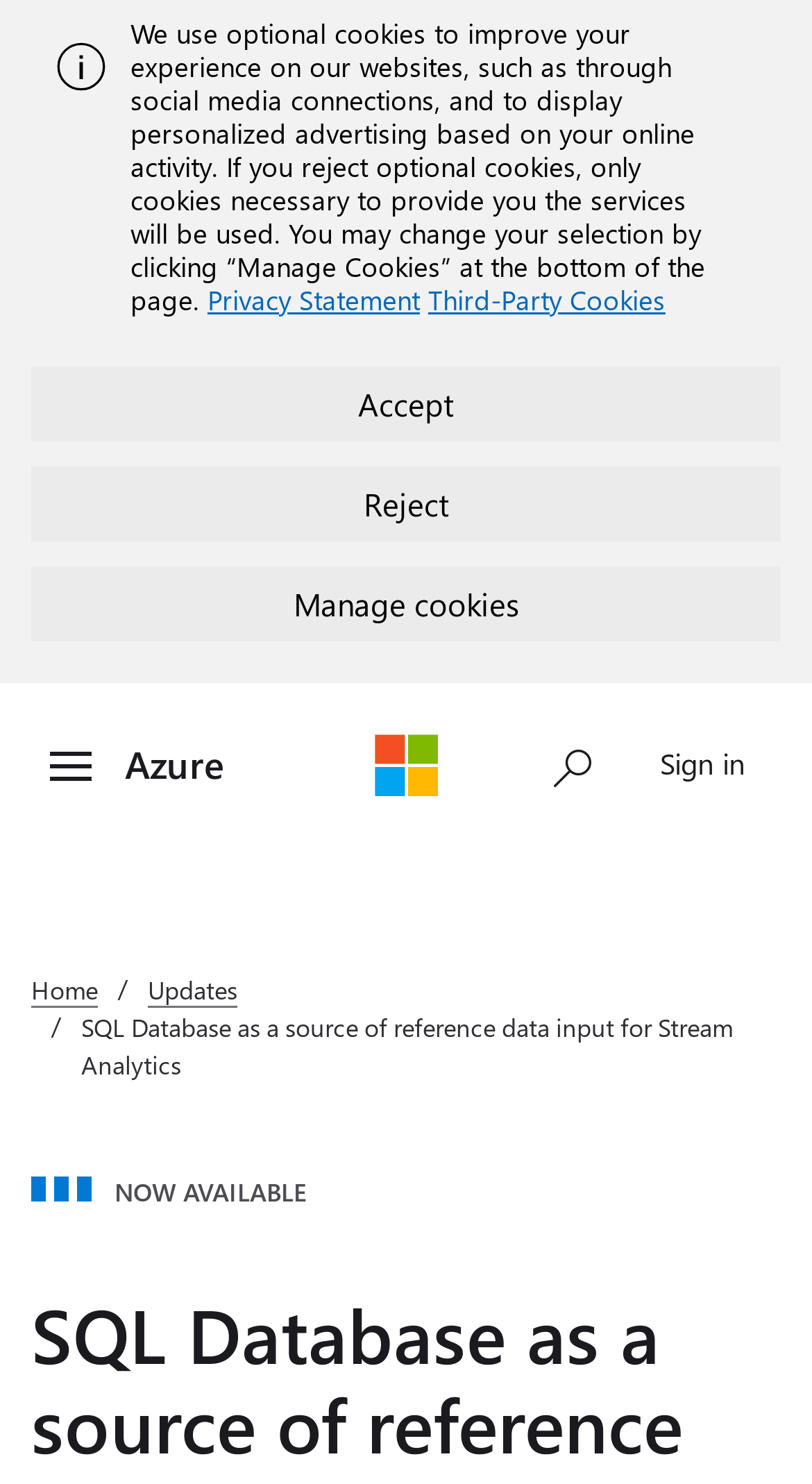Write a detailed summary of the webpage, including text, images, and layout.

The webpage is about using SQL Database as a source of reference data input for Stream Analytics in Microsoft Azure. At the top, there is an alert section with an image on the left and a text describing the use of optional cookies. Below the alert section, there are three buttons: "Accept", "Reject", and "Manage cookies". 

On the top left, there is a link to skip to the main content. Next to it, there is a toggle menu button that controls the azure navigation container. The Microsoft Azure logo is on the top center, with a link to the Azure homepage. On the top right, there is a search input button and a sign-in link.

Below the top section, there are navigation links to the home page and the updates page. The main title "SQL Database as a source of reference data input for Stream Analytics" is centered on the page, with a subtitle "NOW AVAILABLE" below it.